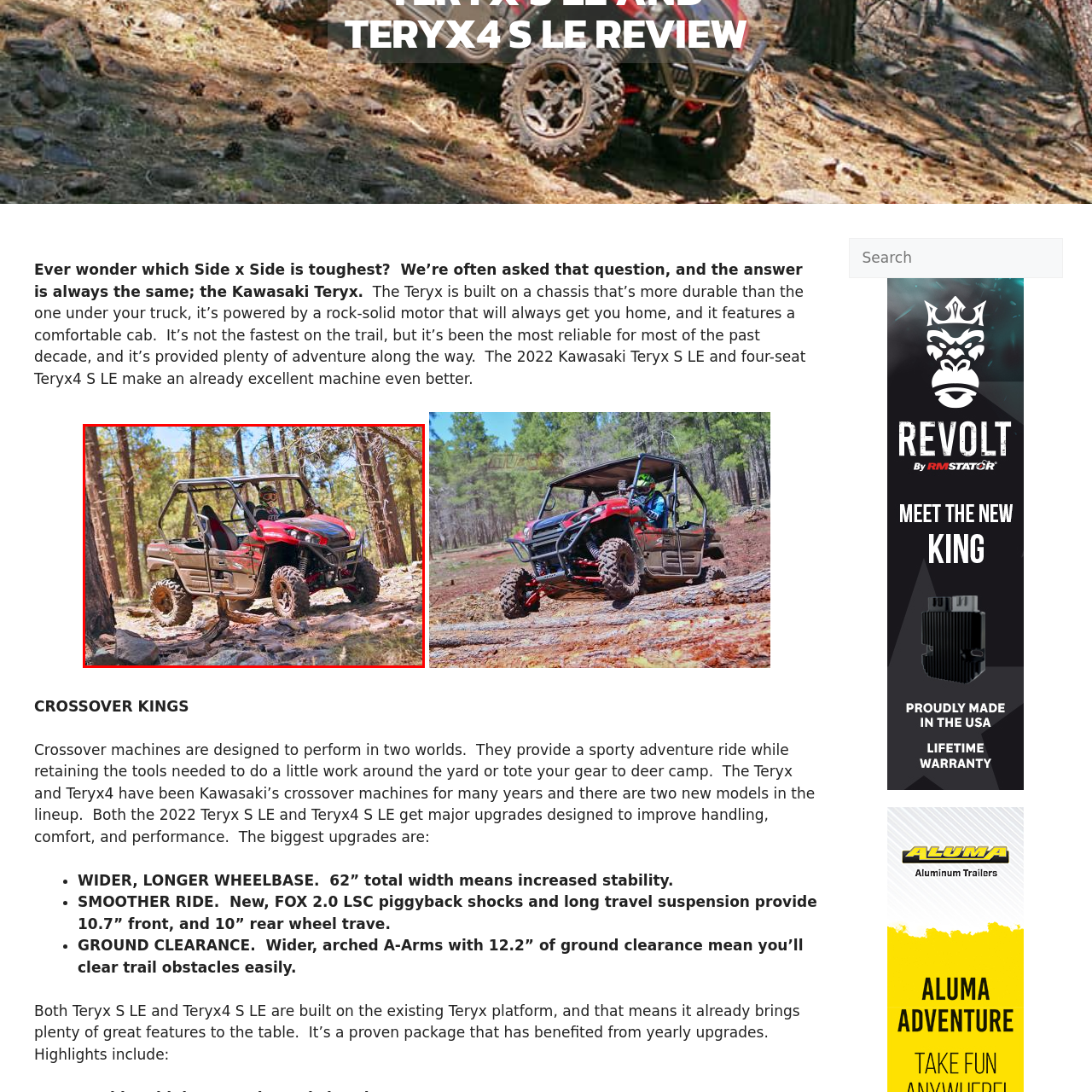Observe the area inside the red box, What is the driver wearing? Respond with a single word or phrase.

Goggles